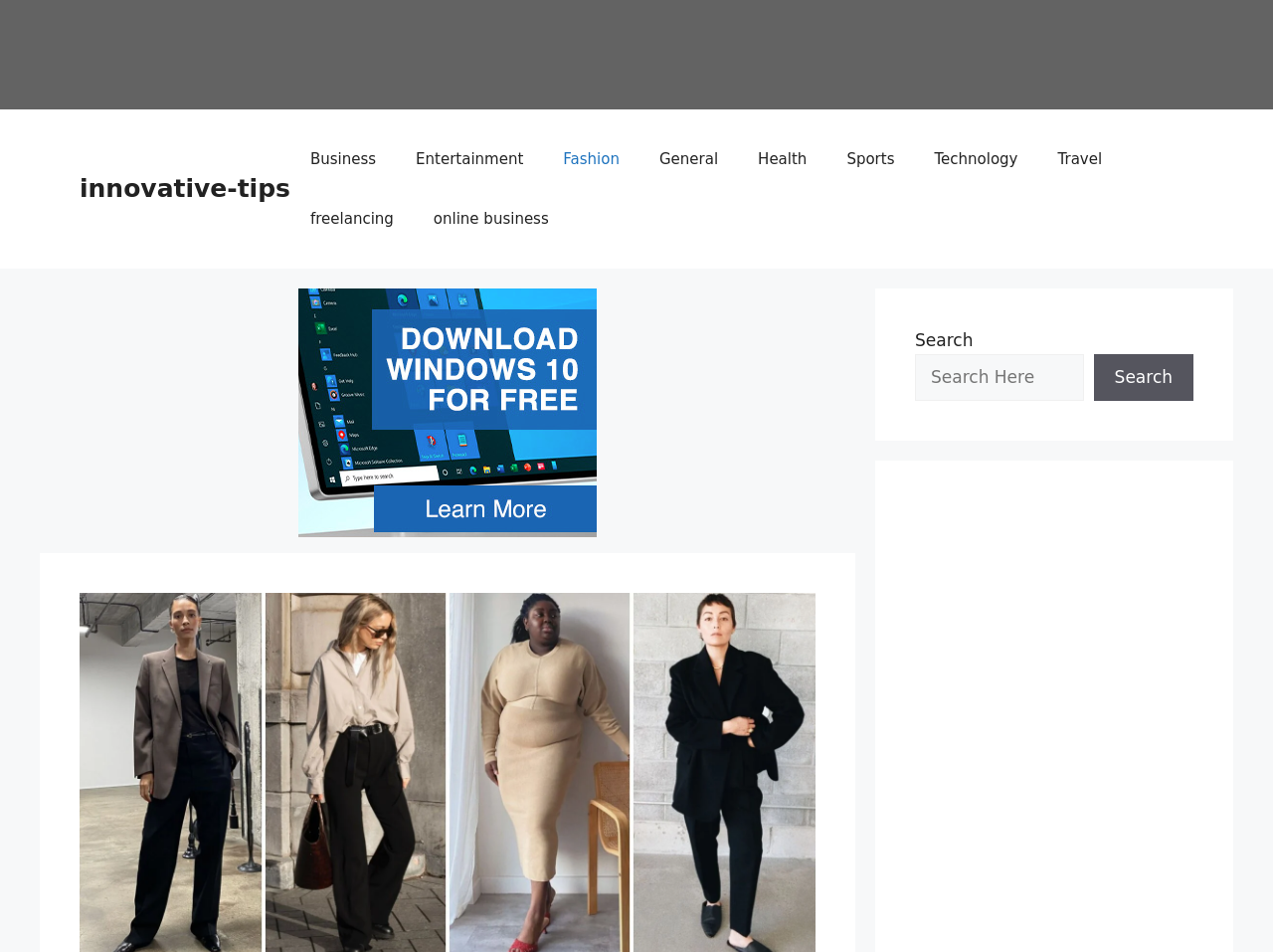Reply to the question with a single word or phrase:
What categories are available for navigation?

Multiple categories